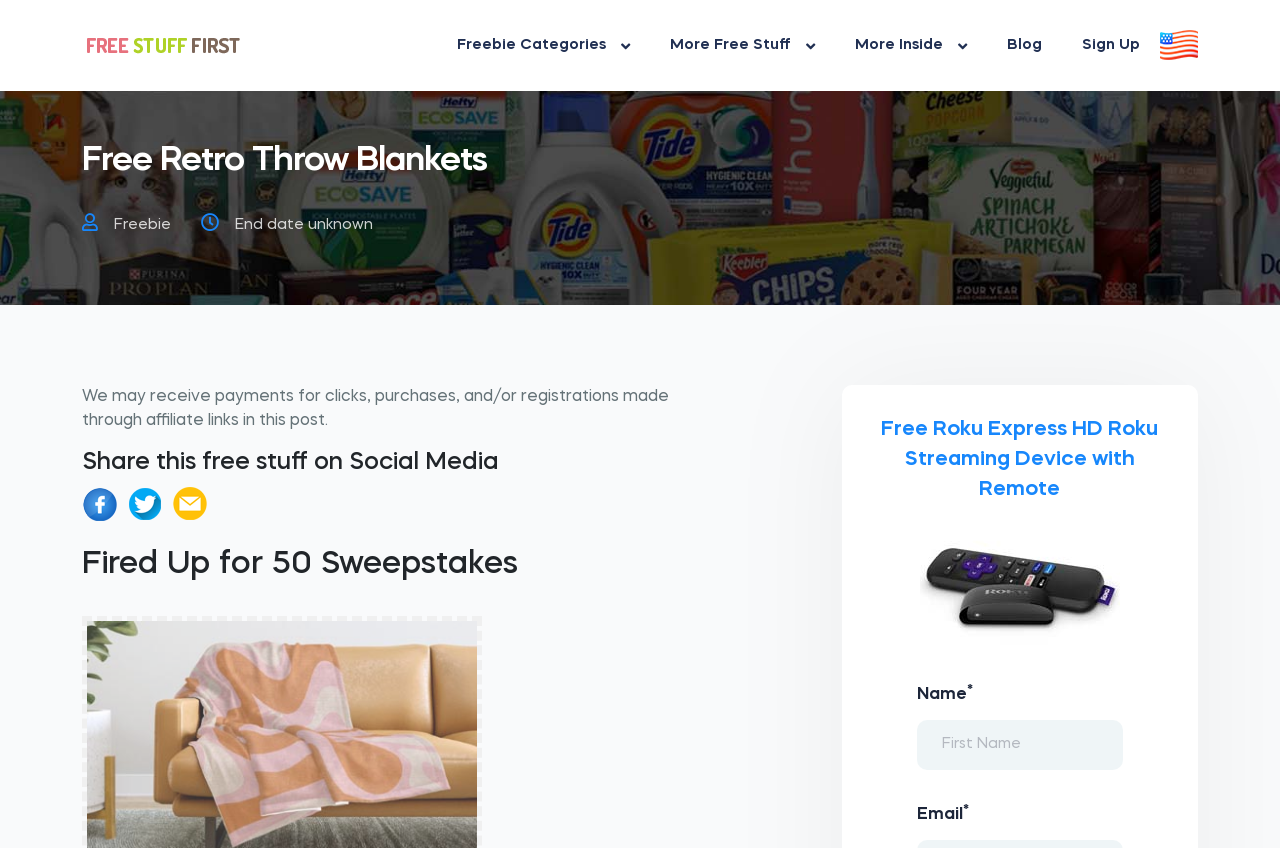Pinpoint the bounding box coordinates of the element that must be clicked to accomplish the following instruction: "Click on the 'Sign Up' link". The coordinates should be in the format of four float numbers between 0 and 1, i.e., [left, top, right, bottom].

[0.83, 0.0, 0.906, 0.107]